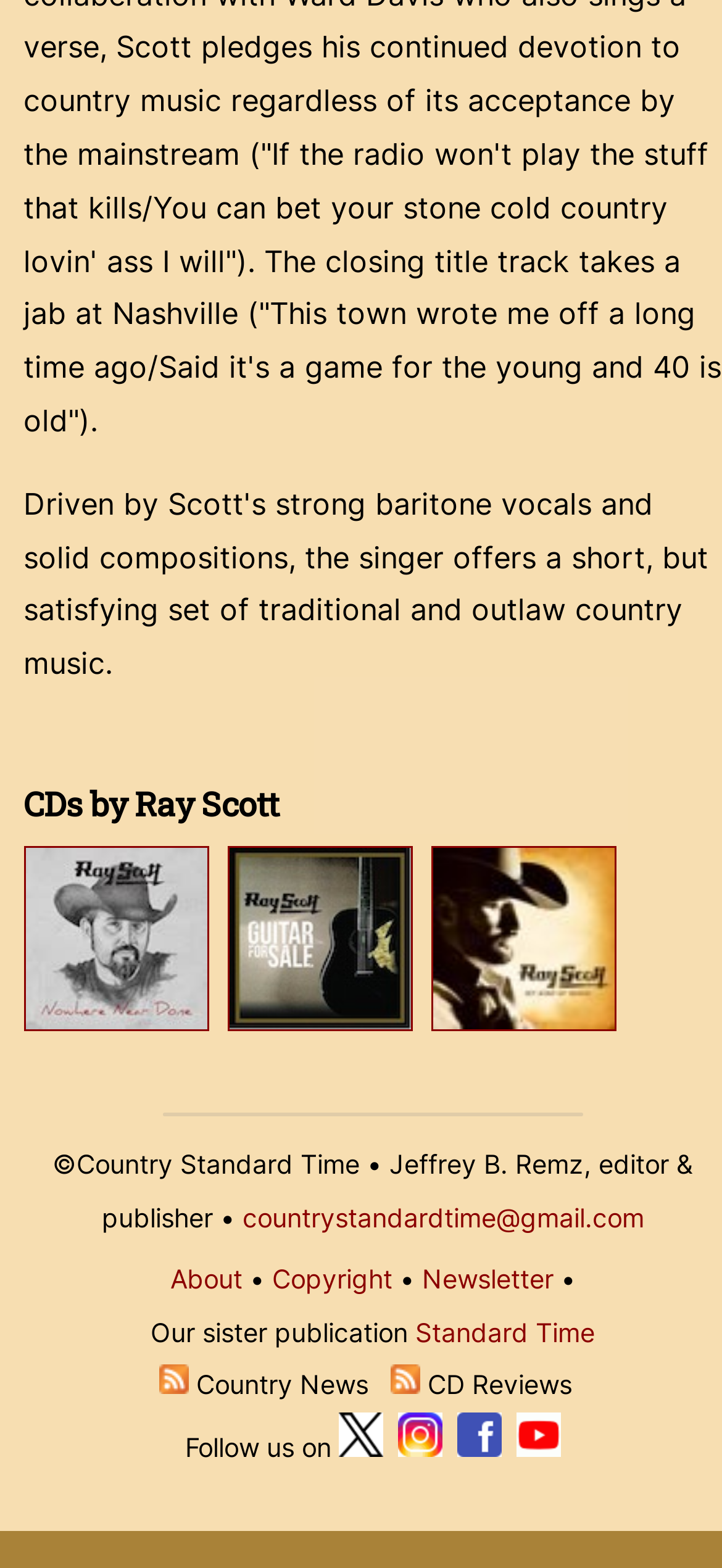Provide the bounding box coordinates for the specified HTML element described in this description: "Standard Time". The coordinates should be four float numbers ranging from 0 to 1, in the format [left, top, right, bottom].

[0.575, 0.839, 0.824, 0.859]